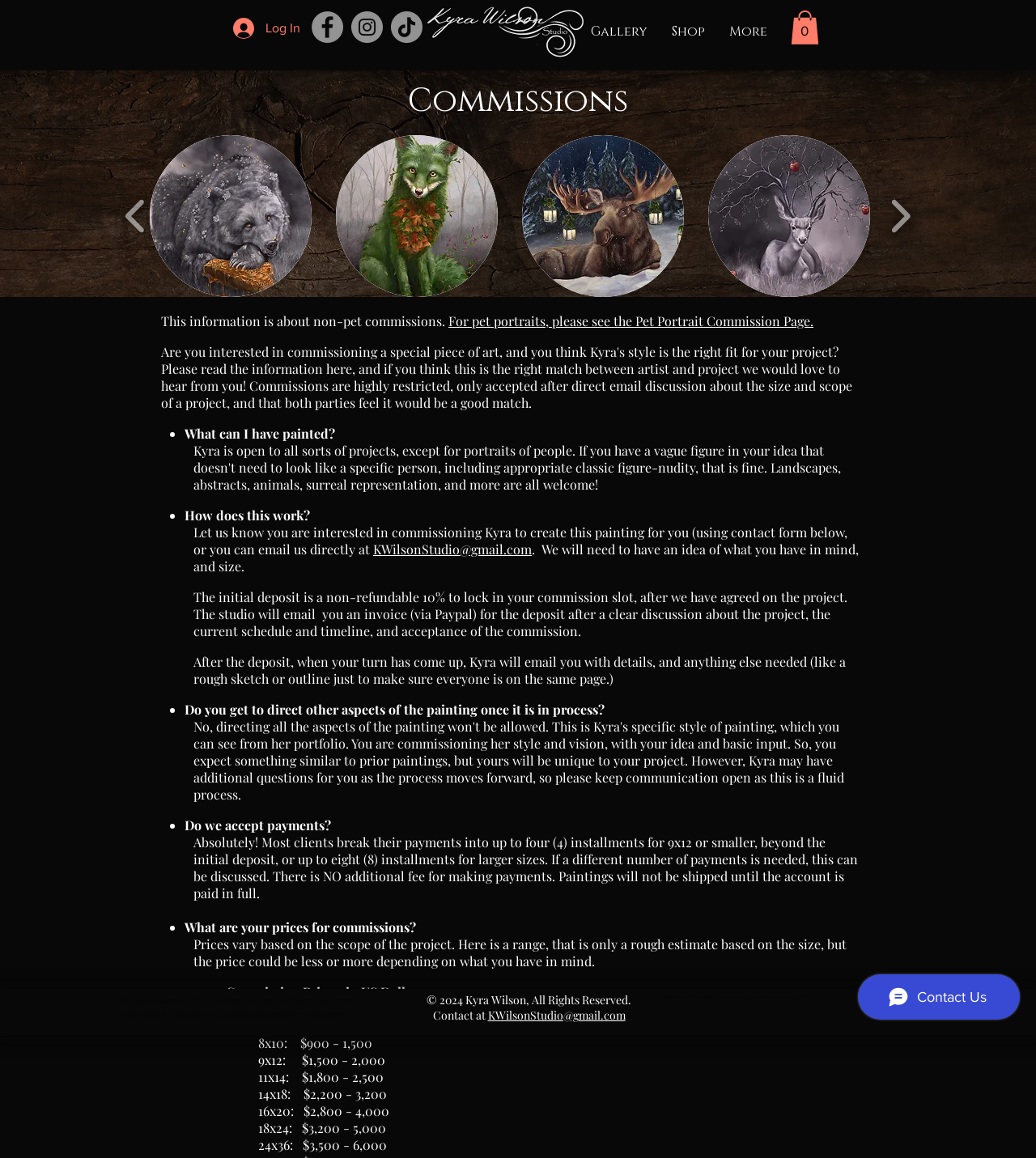Carefully observe the image and respond to the question with a detailed answer:
How many installments can clients break their payments into?

According to the webpage, clients can break their payments into up to four installments for 9x12 or smaller commissions, and up to eight installments for larger sizes.